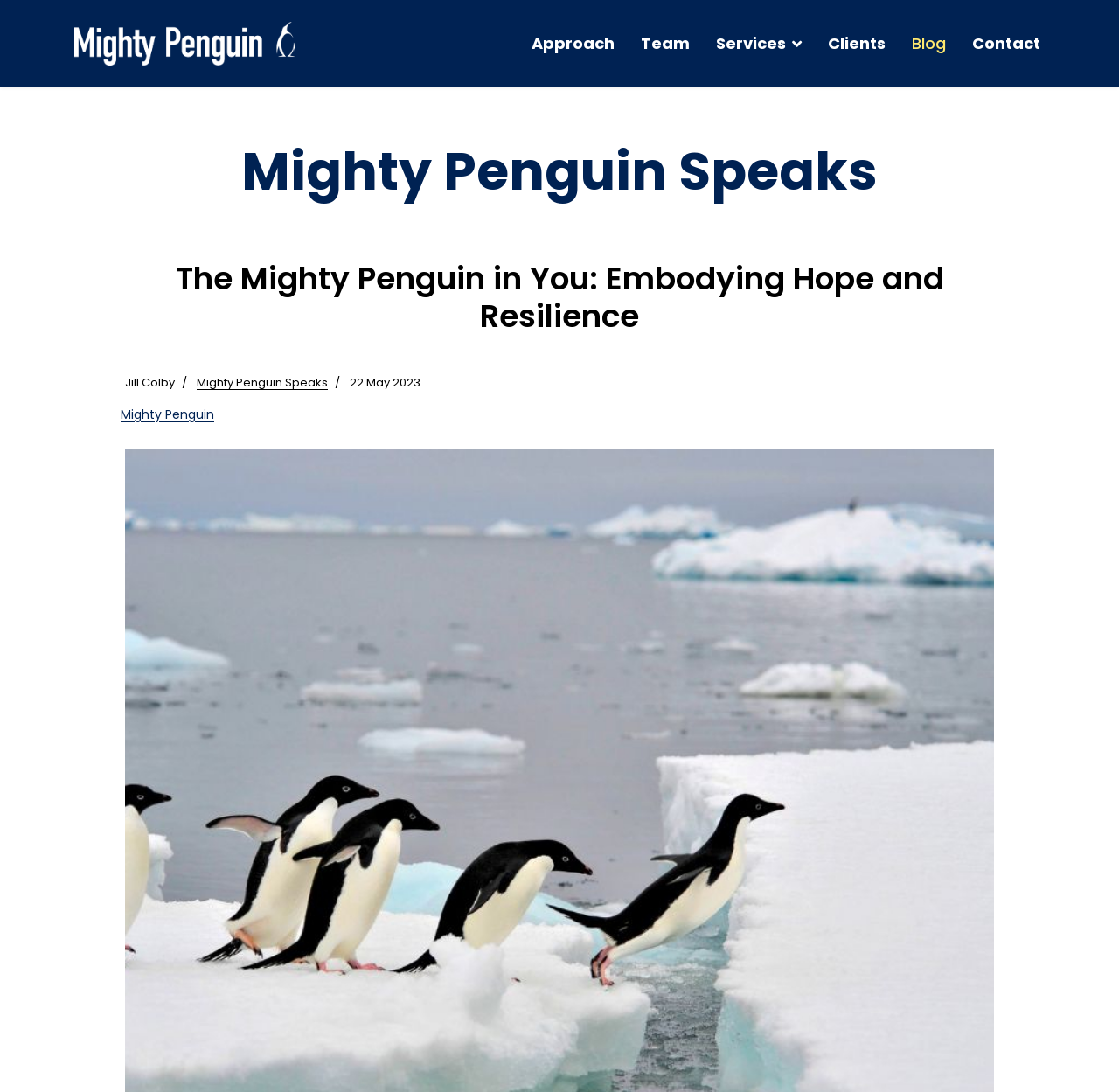What is the name of the consulting company?
Look at the image and construct a detailed response to the question.

I found the answer by looking at the top-left corner of the webpage, where there is a link with the text 'Mighty Penguin Consulting'.